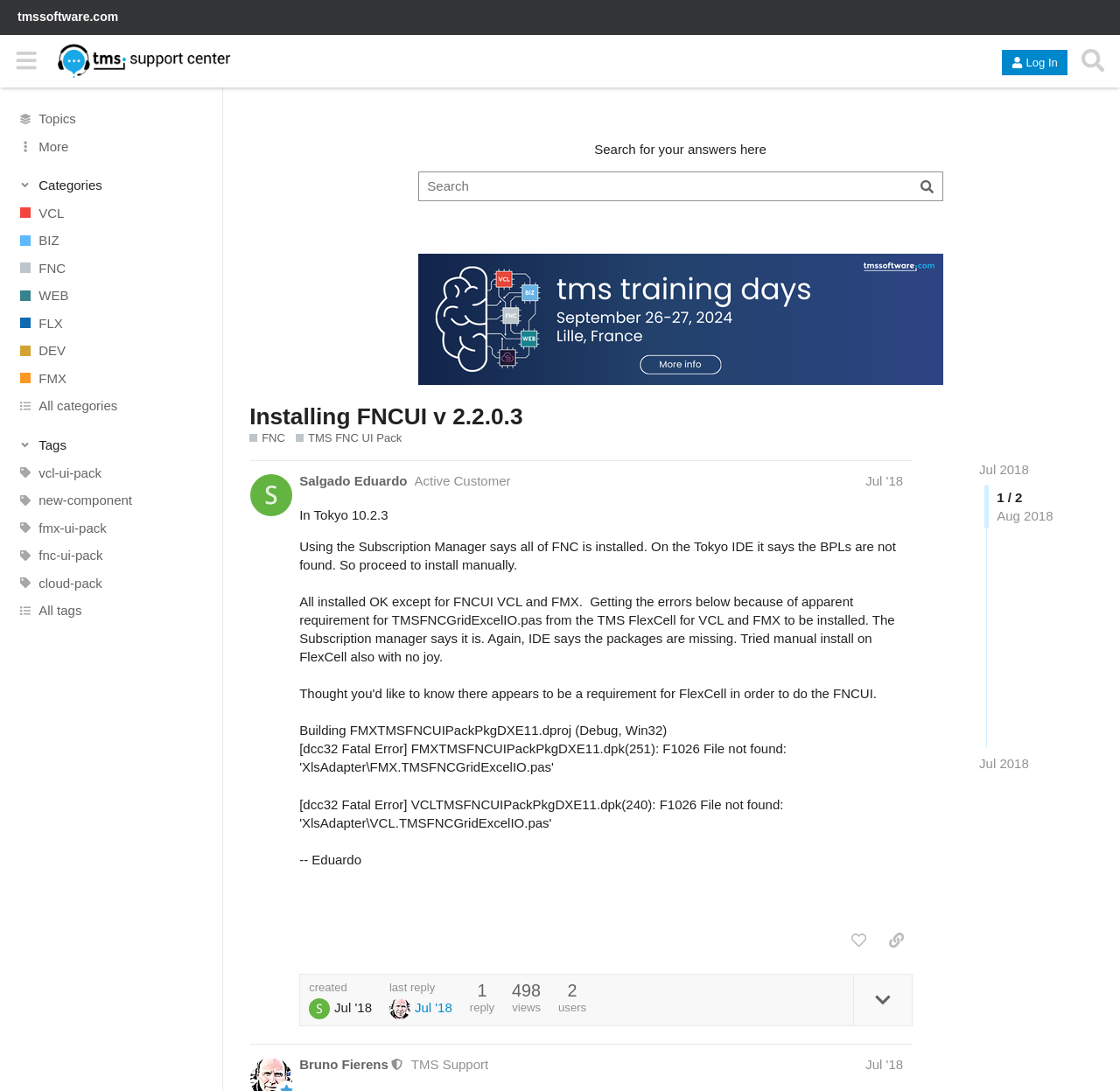Kindly determine the bounding box coordinates for the clickable area to achieve the given instruction: "Click on the FNC link".

[0.0, 0.233, 0.199, 0.258]